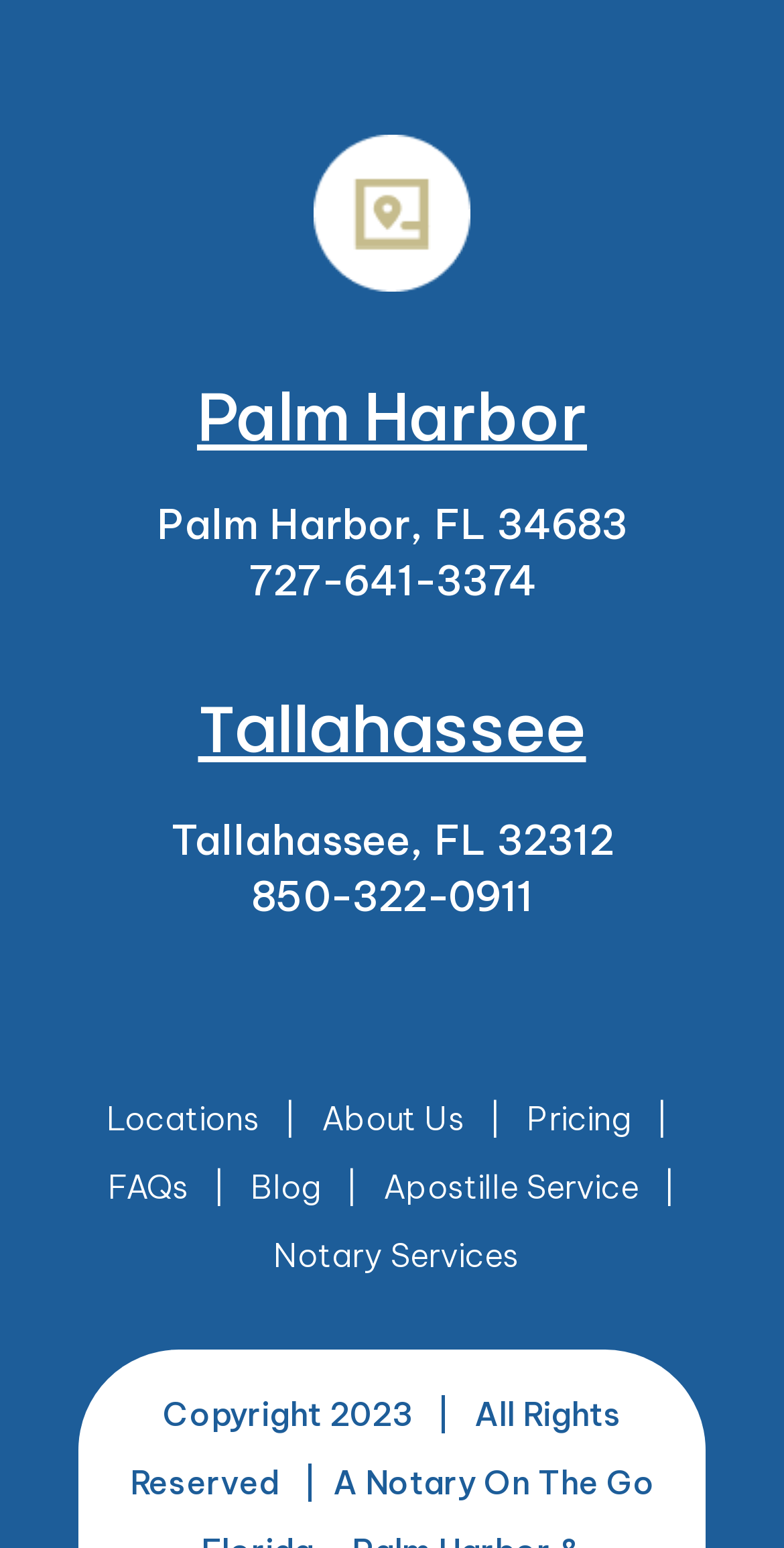Predict the bounding box for the UI component with the following description: "FAQs".

[0.137, 0.754, 0.24, 0.78]